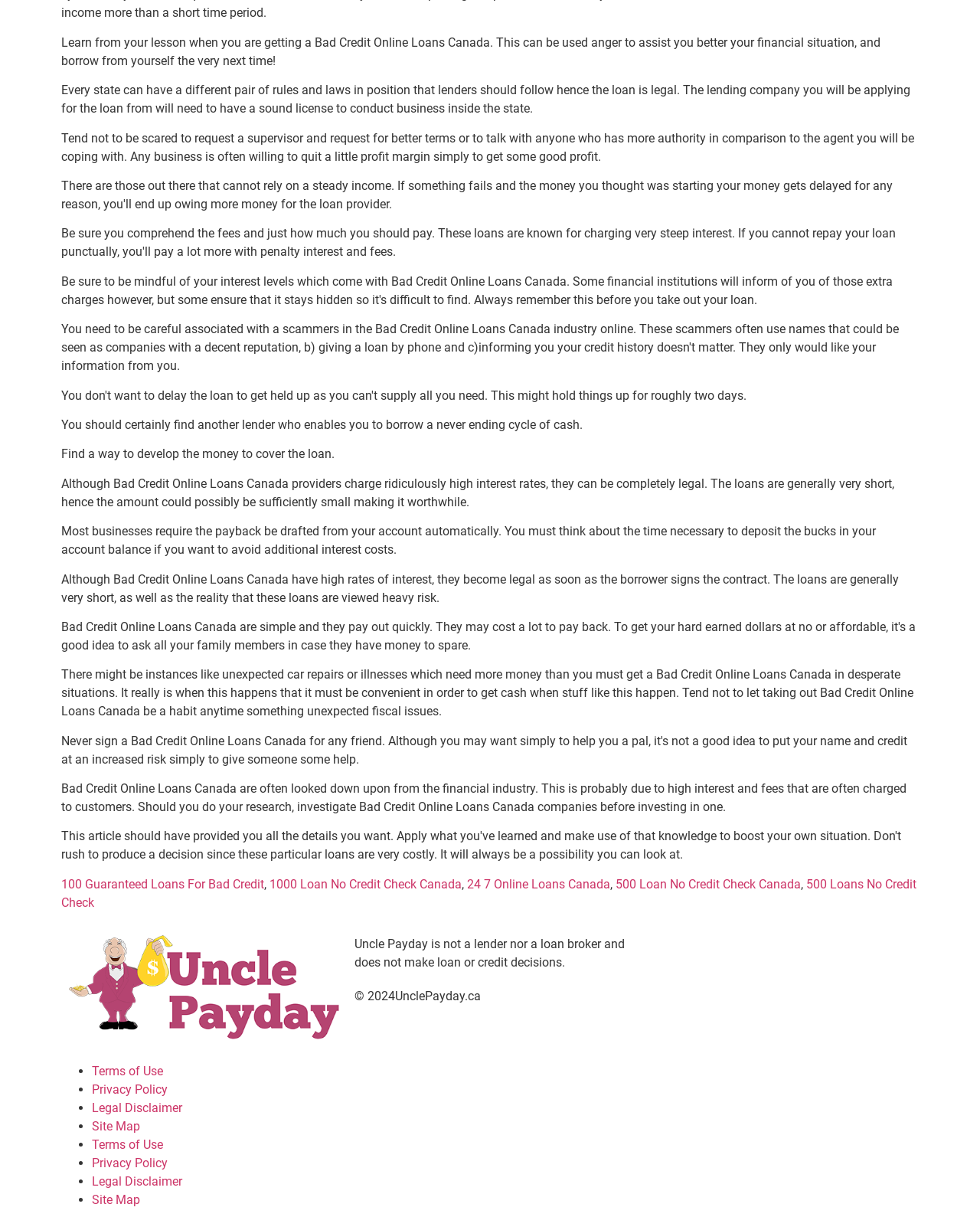Locate the bounding box coordinates of the element you need to click to accomplish the task described by this instruction: "Click on 'Site Map'".

[0.094, 0.92, 0.143, 0.932]